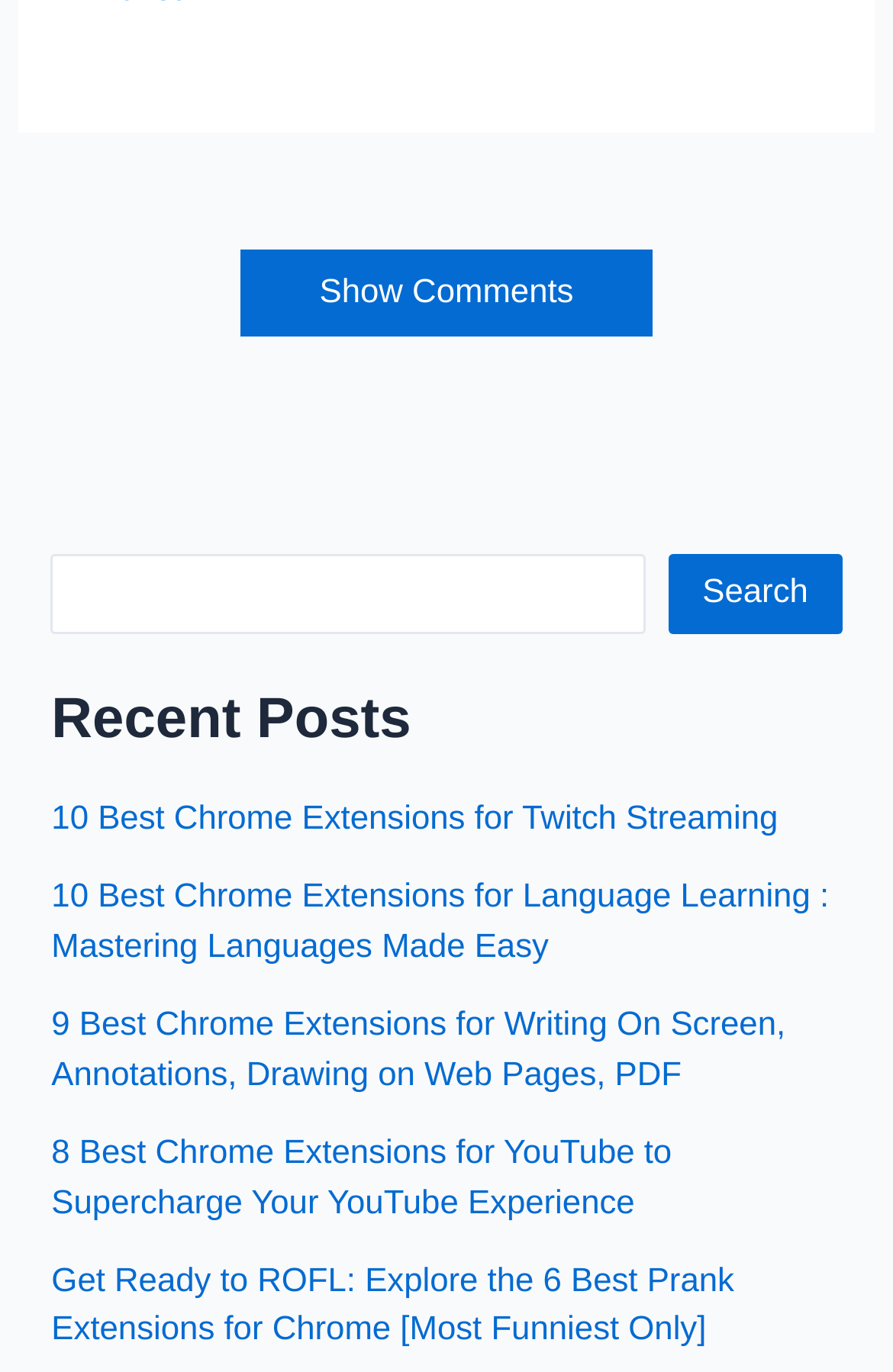Locate the bounding box coordinates of the UI element described by: "Search". Provide the coordinates as four float numbers between 0 and 1, formatted as [left, top, right, bottom].

[0.749, 0.404, 0.942, 0.462]